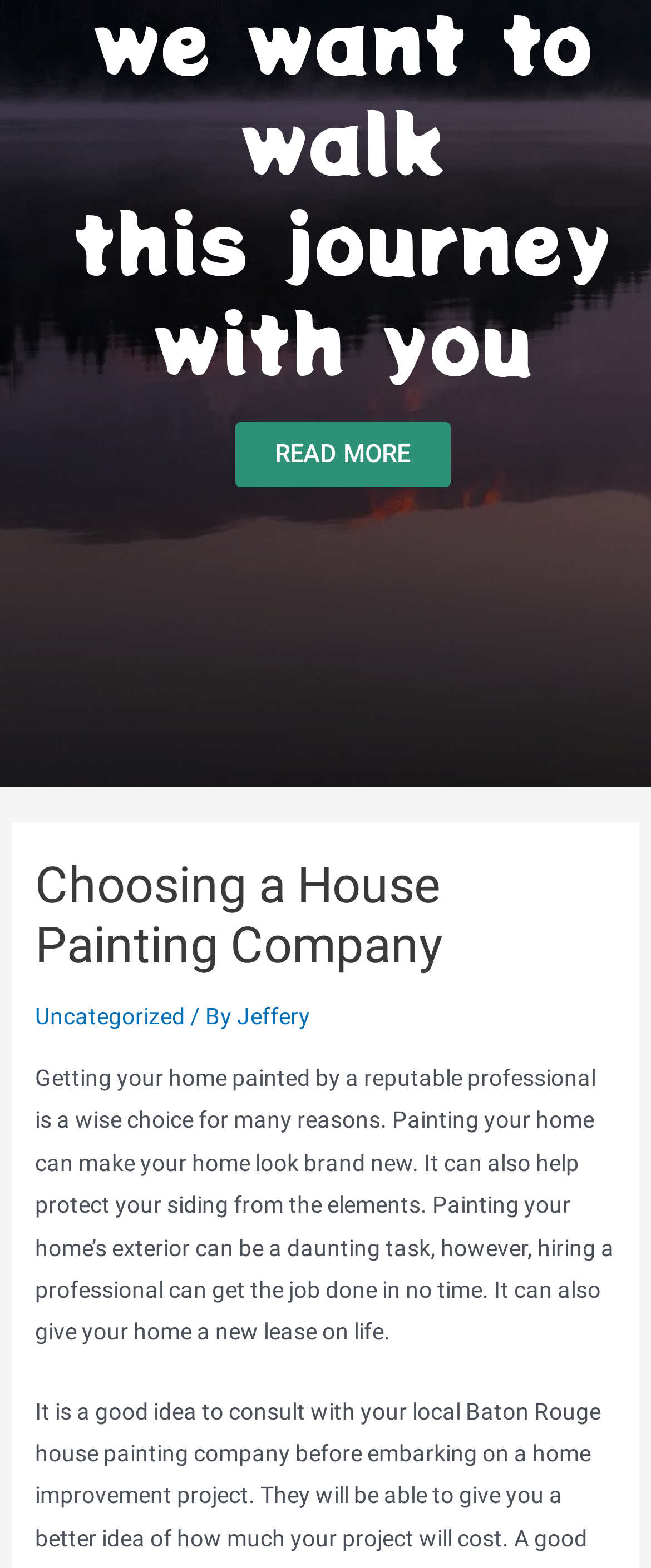Answer this question in one word or a short phrase: Who wrote the article?

Jeffery